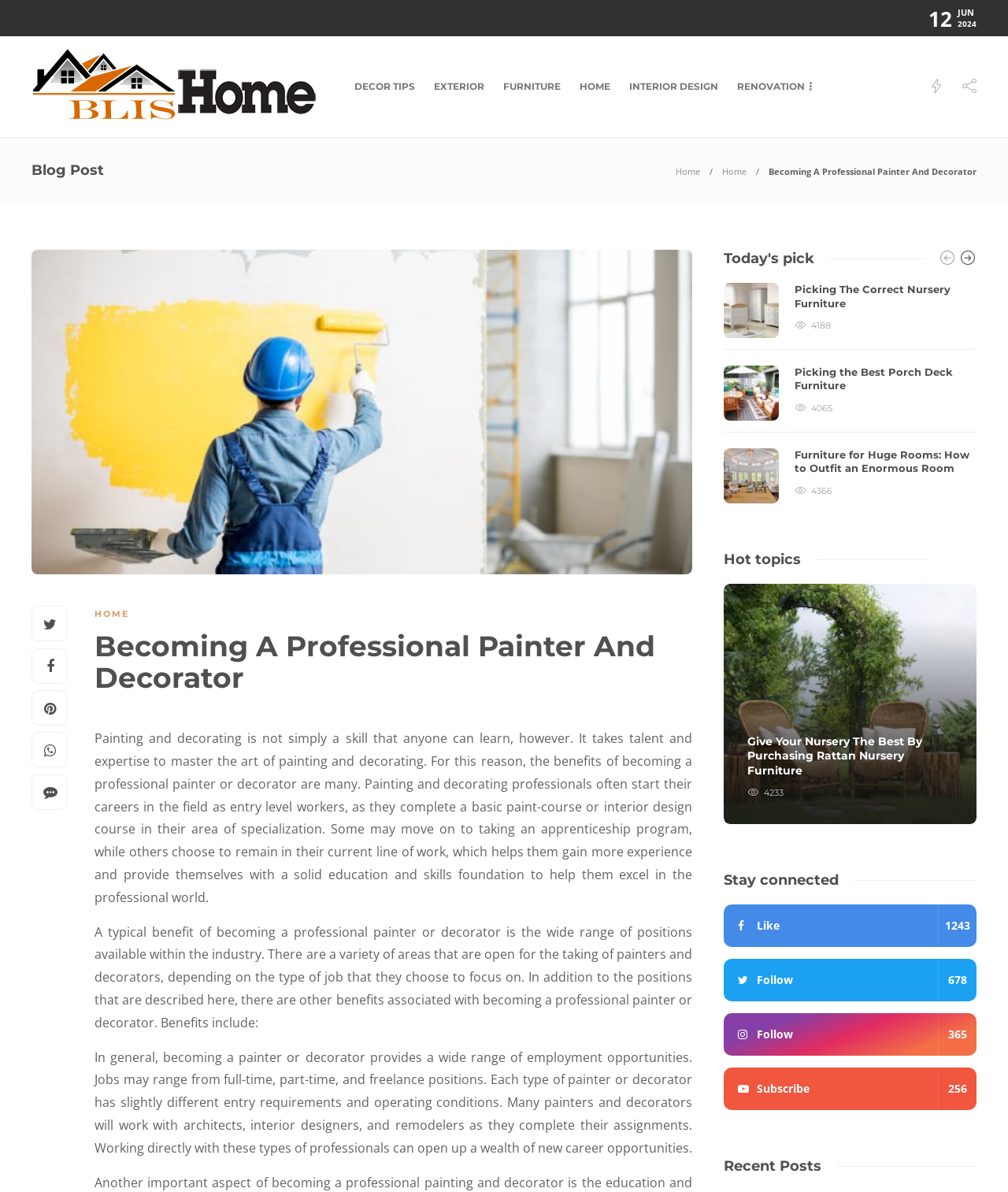Please determine the bounding box coordinates of the element's region to click in order to carry out the following instruction: "Click on the 'Like' button". The coordinates should be four float numbers between 0 and 1, i.e., [left, top, right, bottom].

[0.718, 0.758, 0.969, 0.794]